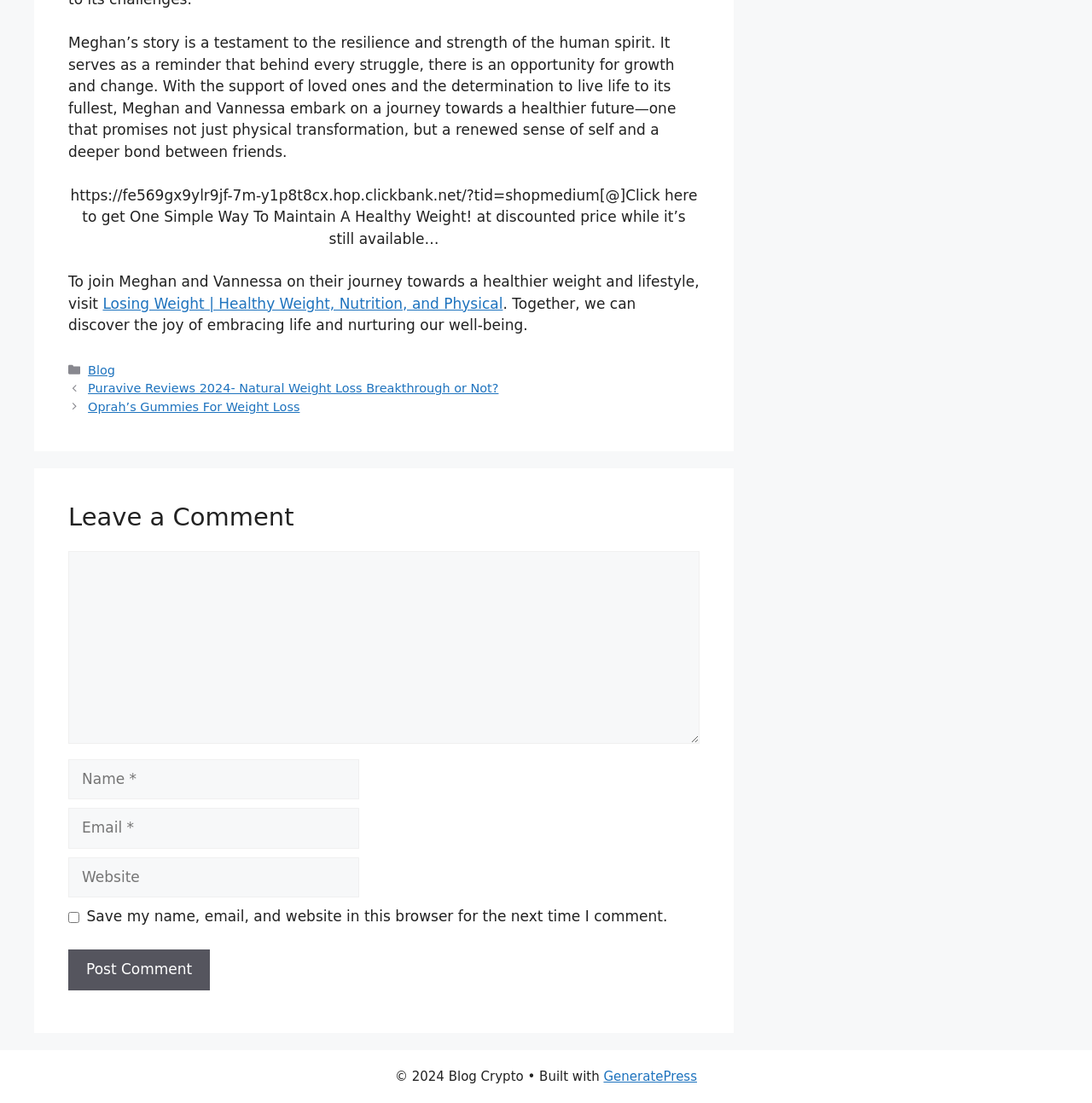Pinpoint the bounding box coordinates of the area that should be clicked to complete the following instruction: "Post a comment". The coordinates must be given as four float numbers between 0 and 1, i.e., [left, top, right, bottom].

[0.062, 0.861, 0.192, 0.898]